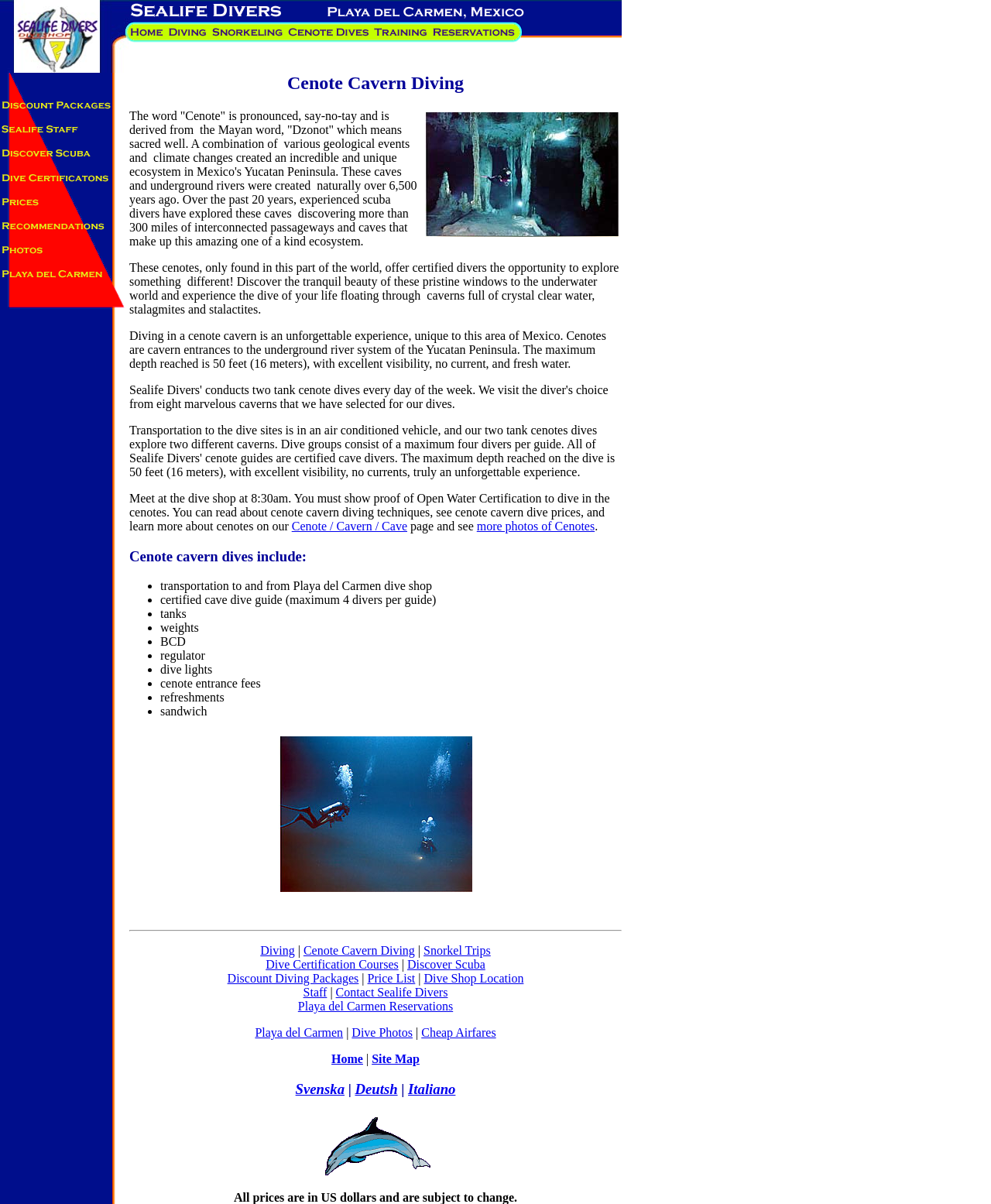Bounding box coordinates are specified in the format (top-left x, top-left y, bottom-right x, bottom-right y). All values are floating point numbers bounded between 0 and 1. Please provide the bounding box coordinate of the region this sentence describes: Contact Sealife Divers

[0.339, 0.819, 0.452, 0.829]